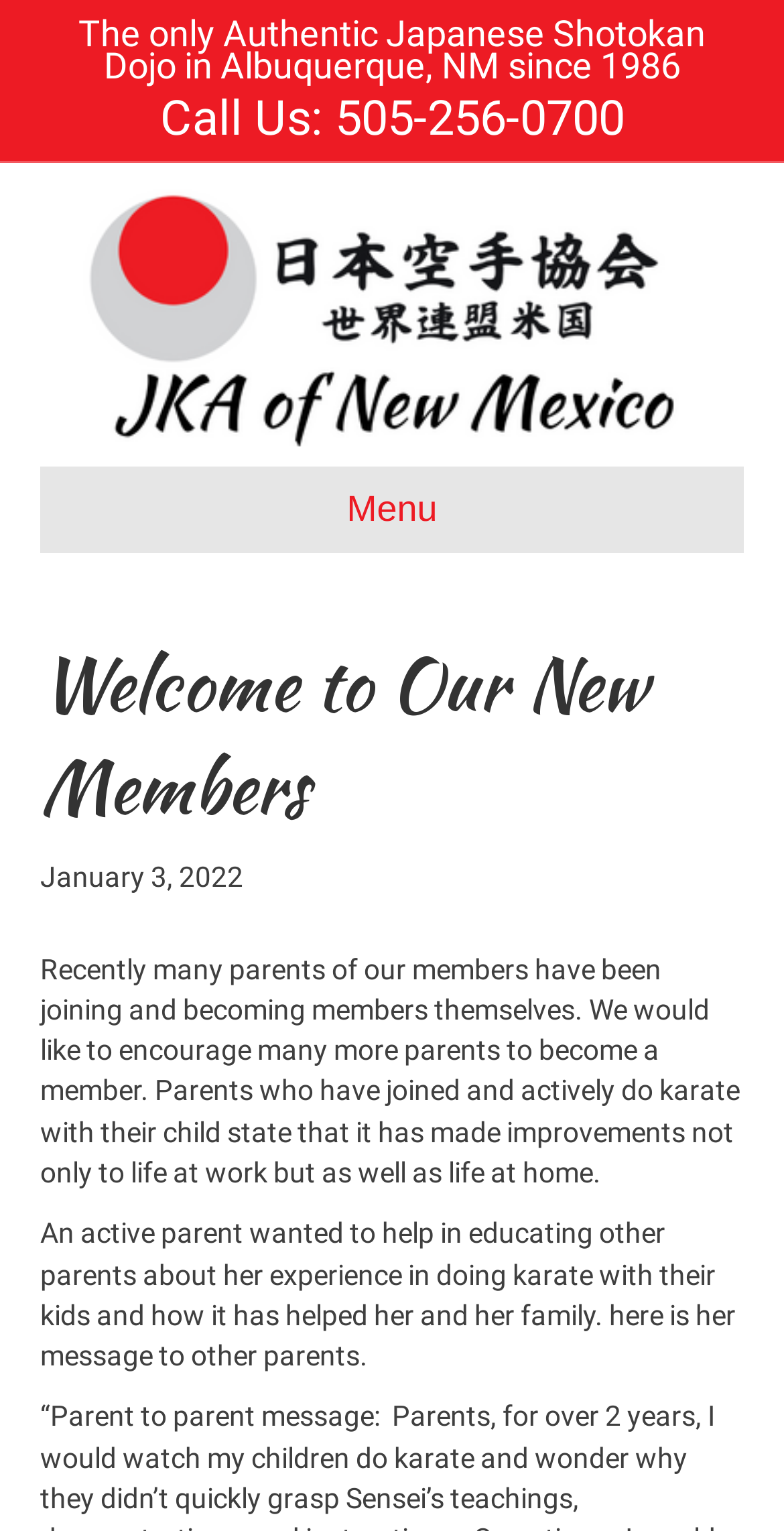Find the bounding box coordinates for the HTML element described as: "alt="JKA of New Mexico"". The coordinates should consist of four float values between 0 and 1, i.e., [left, top, right, bottom].

[0.051, 0.194, 0.949, 0.215]